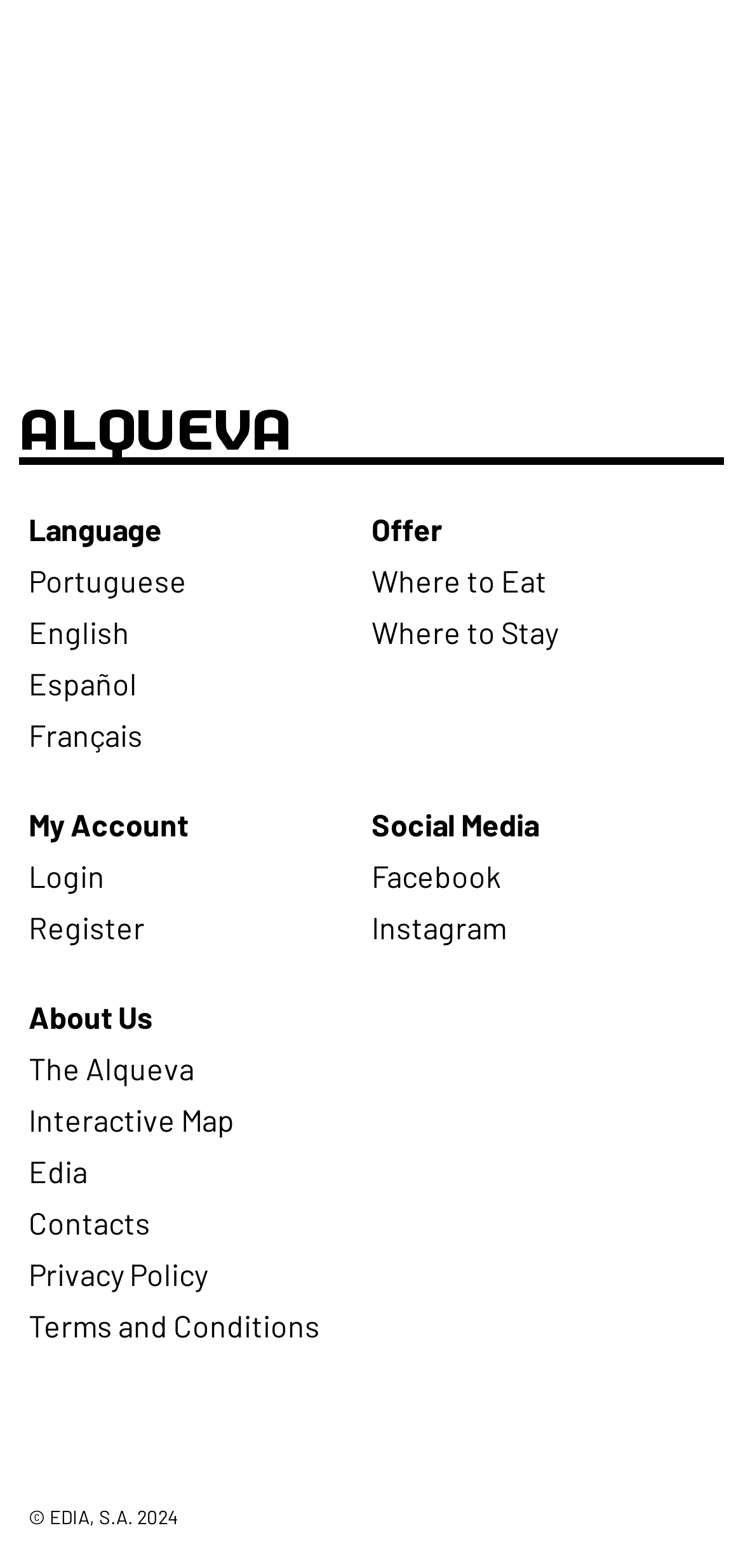What is the copyright year?
Ensure your answer is thorough and detailed.

I looked at the footer of the webpage and found the copyright information, which is '© EDIA, S.A. 2024', so the copyright year is 2024.